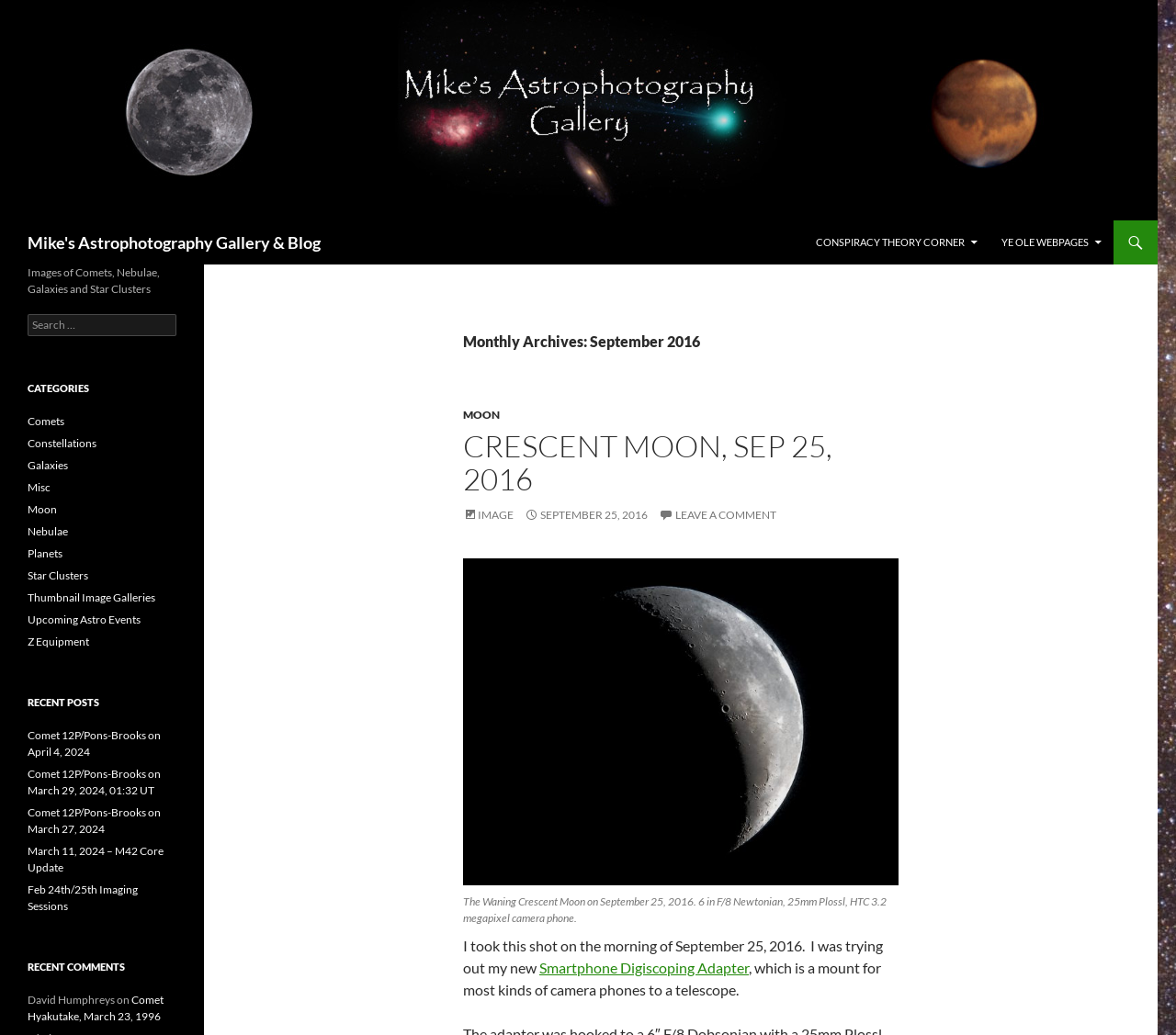Using the details in the image, give a detailed response to the question below:
How many links are there in the 'CATEGORIES' section?

There are 12 links in the 'CATEGORIES' section because I counted the links starting from 'Comets' to 'Z Equipment' and there are 12 links in total.